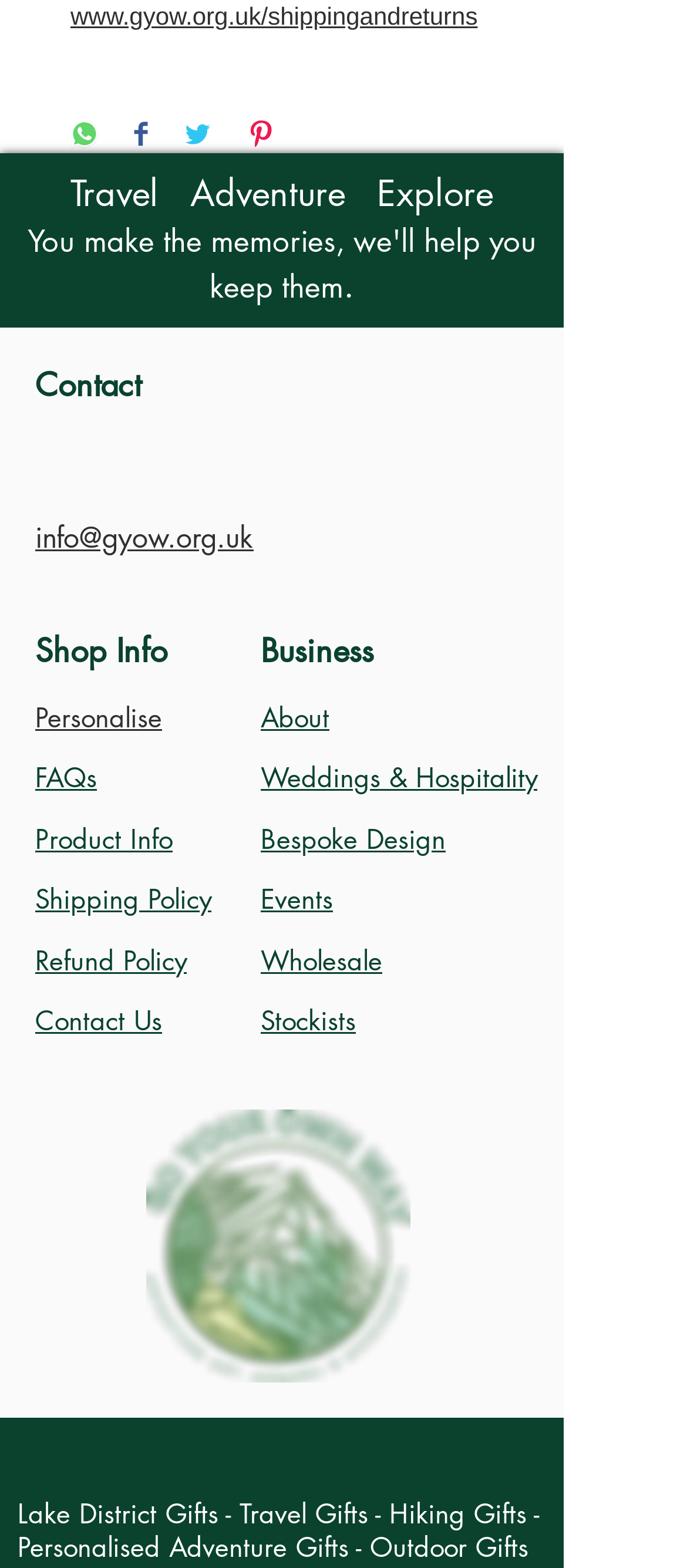Based on the image, please respond to the question with as much detail as possible:
How many links are there under 'Shop Info'?

The links under 'Shop Info' are 'Personalise', 'FAQs', 'Product Info', 'Shipping Policy', and 'Refund Policy', which can be found in the corresponding section of the webpage.